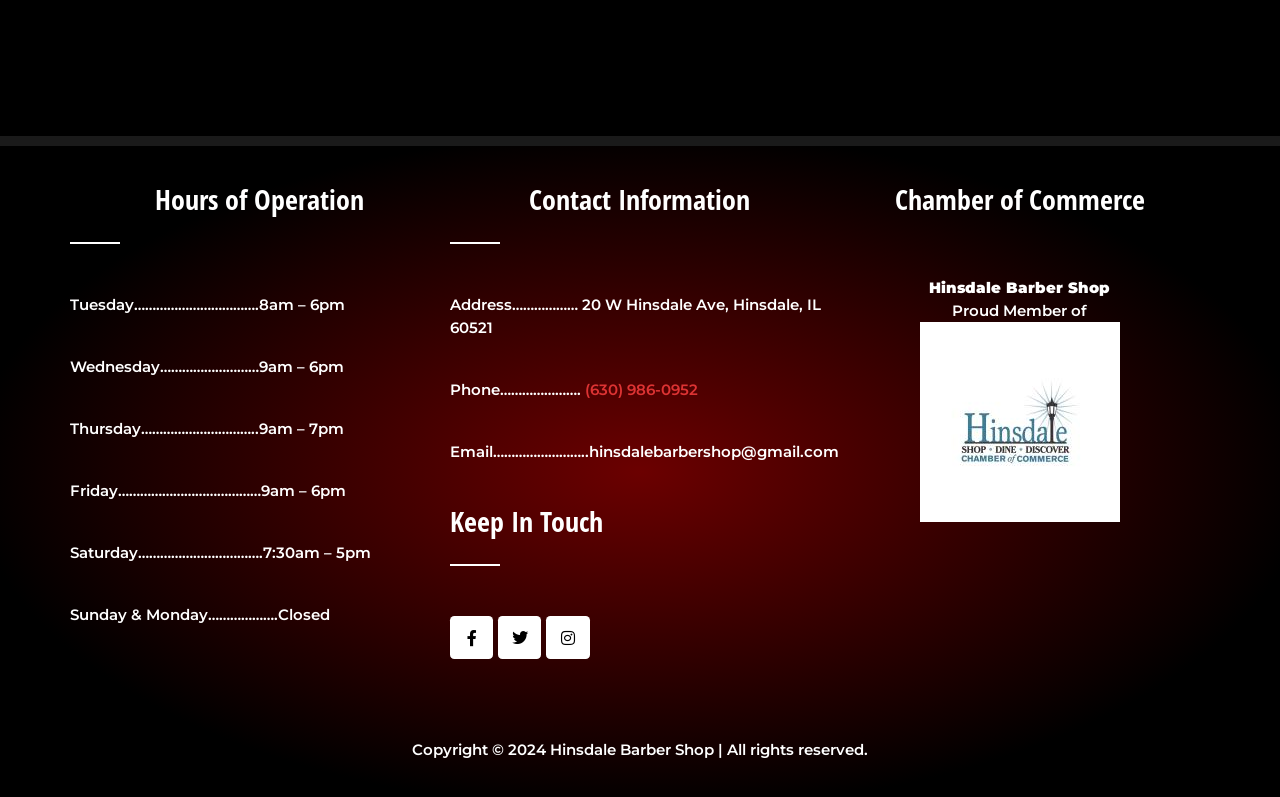Determine the bounding box for the described UI element: "(630) 986-0952".

[0.457, 0.476, 0.545, 0.5]